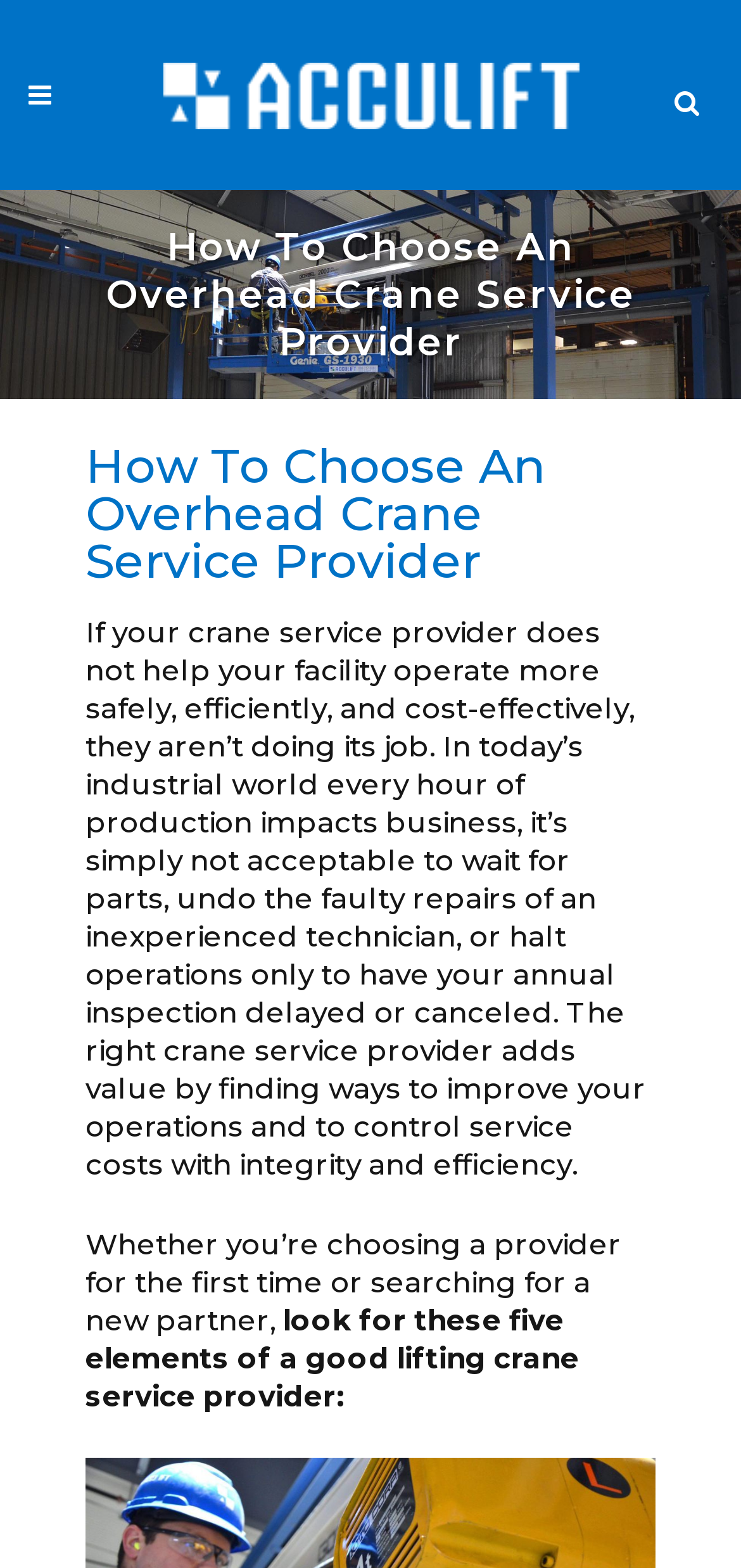What is the purpose of the crane service provider?
Refer to the screenshot and answer in one word or phrase.

To operate safely and efficiently